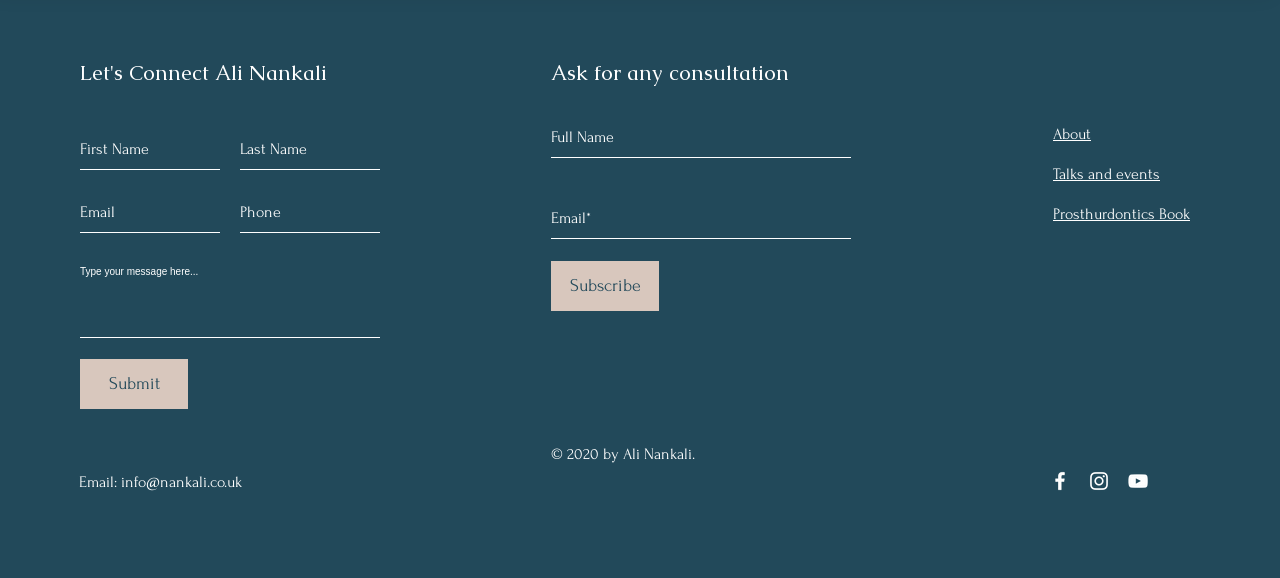From the screenshot, find the bounding box of the UI element matching this description: "Press Release". Supply the bounding box coordinates in the form [left, top, right, bottom], each a float between 0 and 1.

None